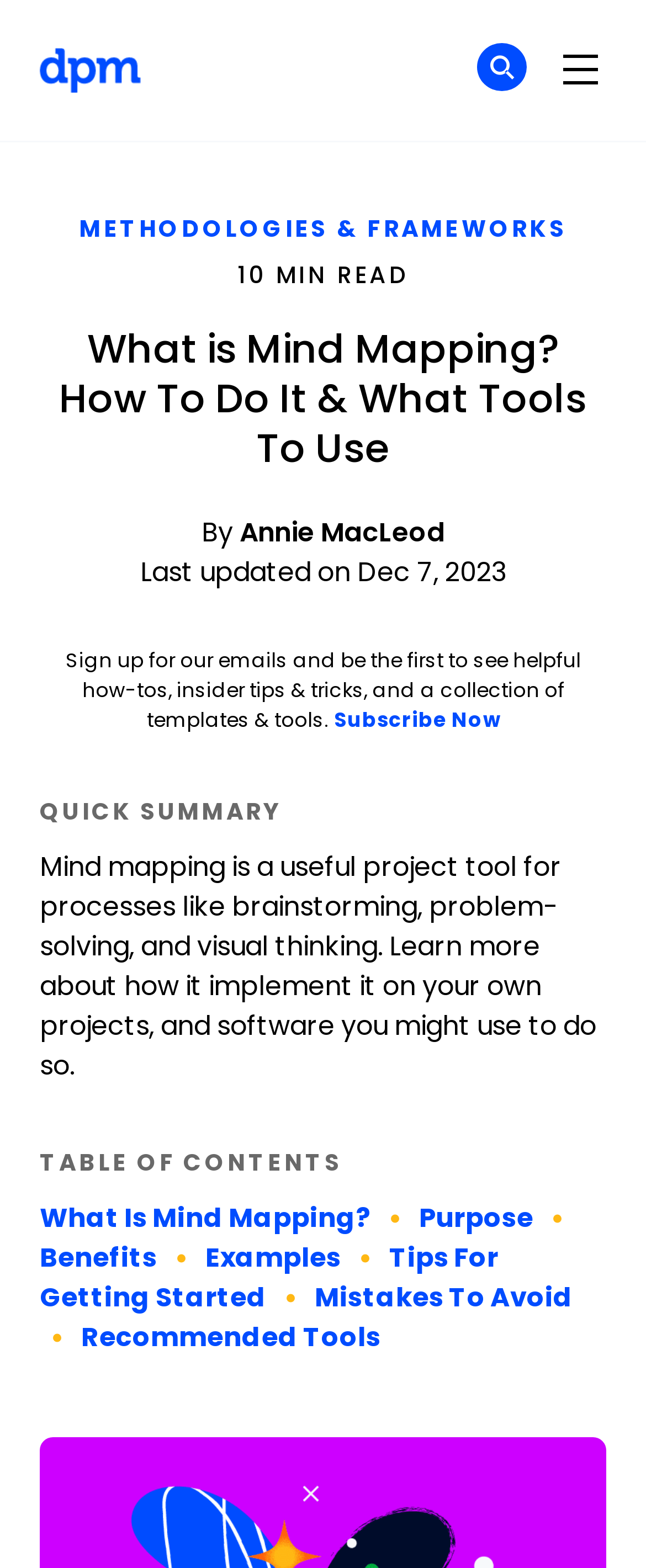Find the bounding box coordinates for the element that must be clicked to complete the instruction: "Learn about the purpose of mind mapping". The coordinates should be four float numbers between 0 and 1, indicated as [left, top, right, bottom].

[0.649, 0.765, 0.826, 0.789]